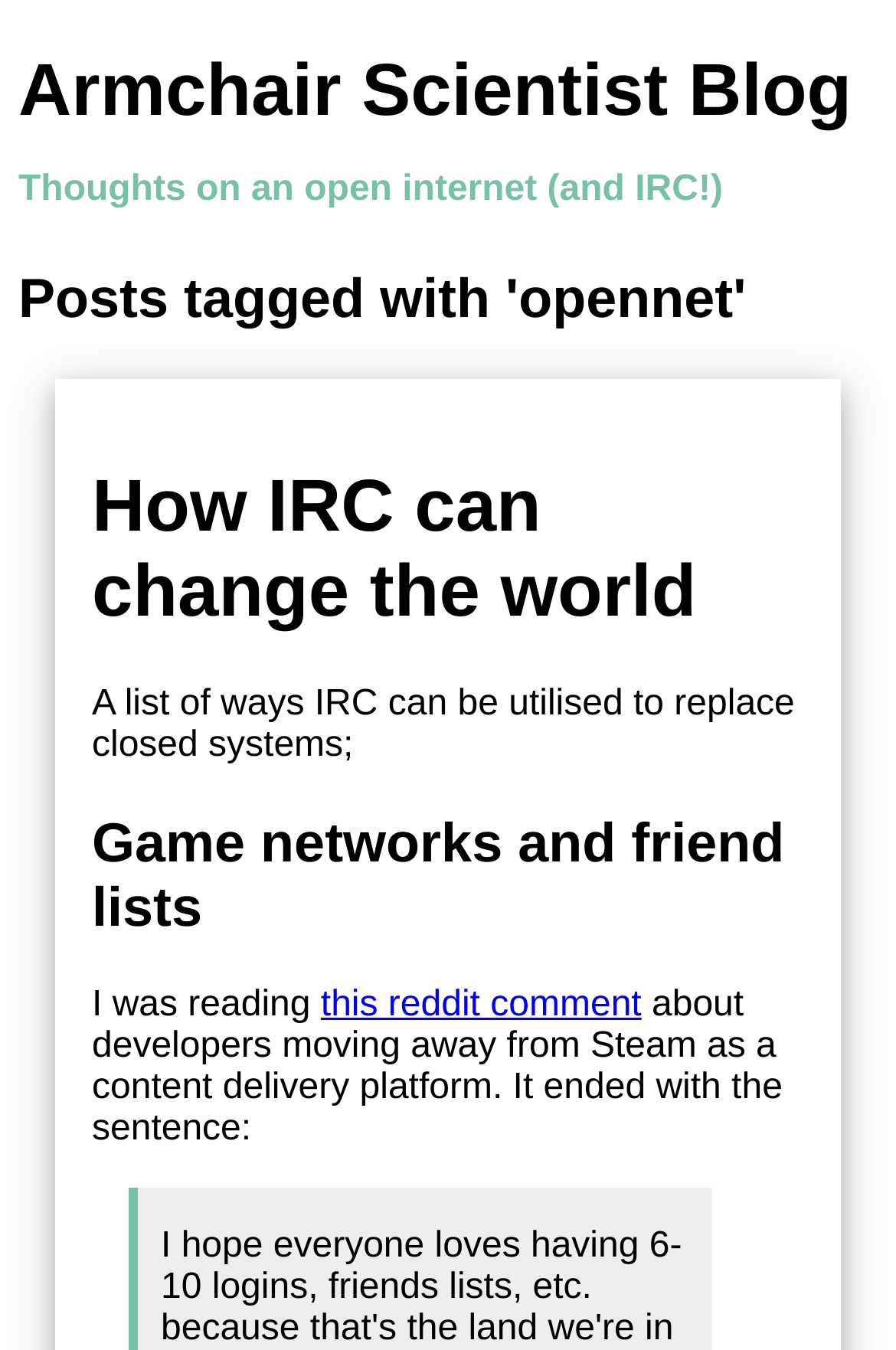How many StaticText elements are there in the first post?
Give a single word or phrase as your answer by examining the image.

1